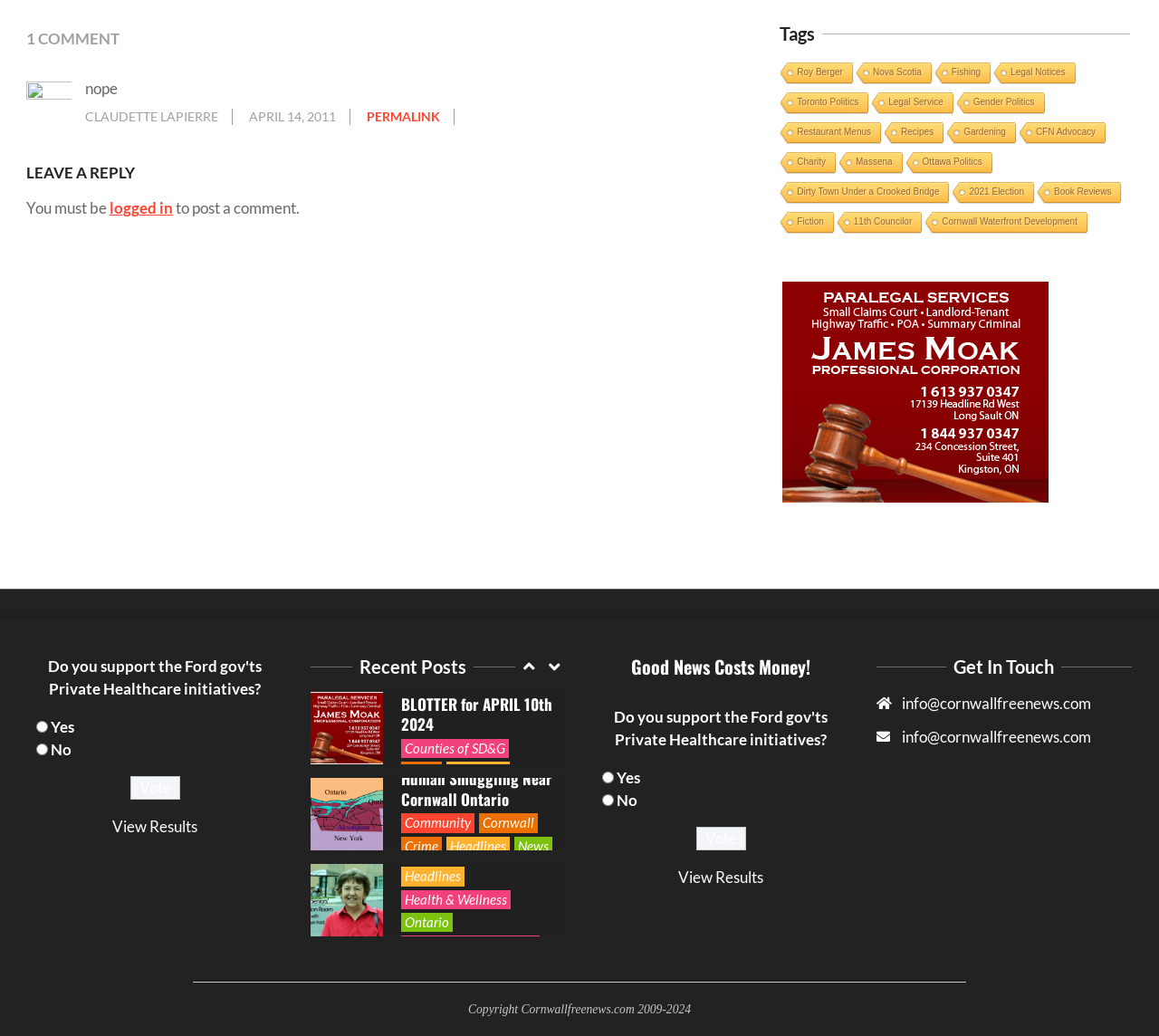What is the date mentioned in the time element? Analyze the screenshot and reply with just one word or a short phrase.

April 14, 2011